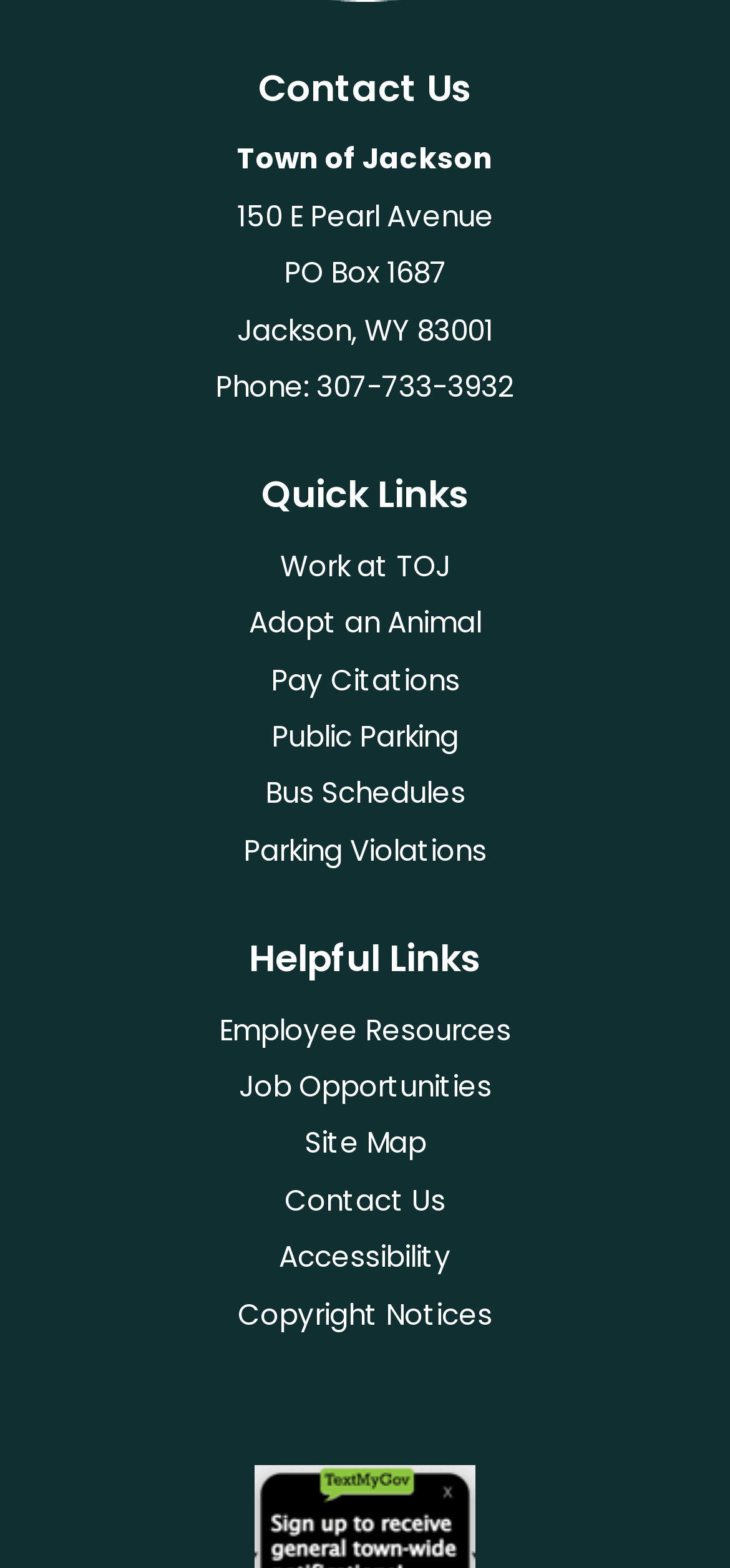What is the phone number?
Answer with a single word or phrase, using the screenshot for reference.

307-733-3932